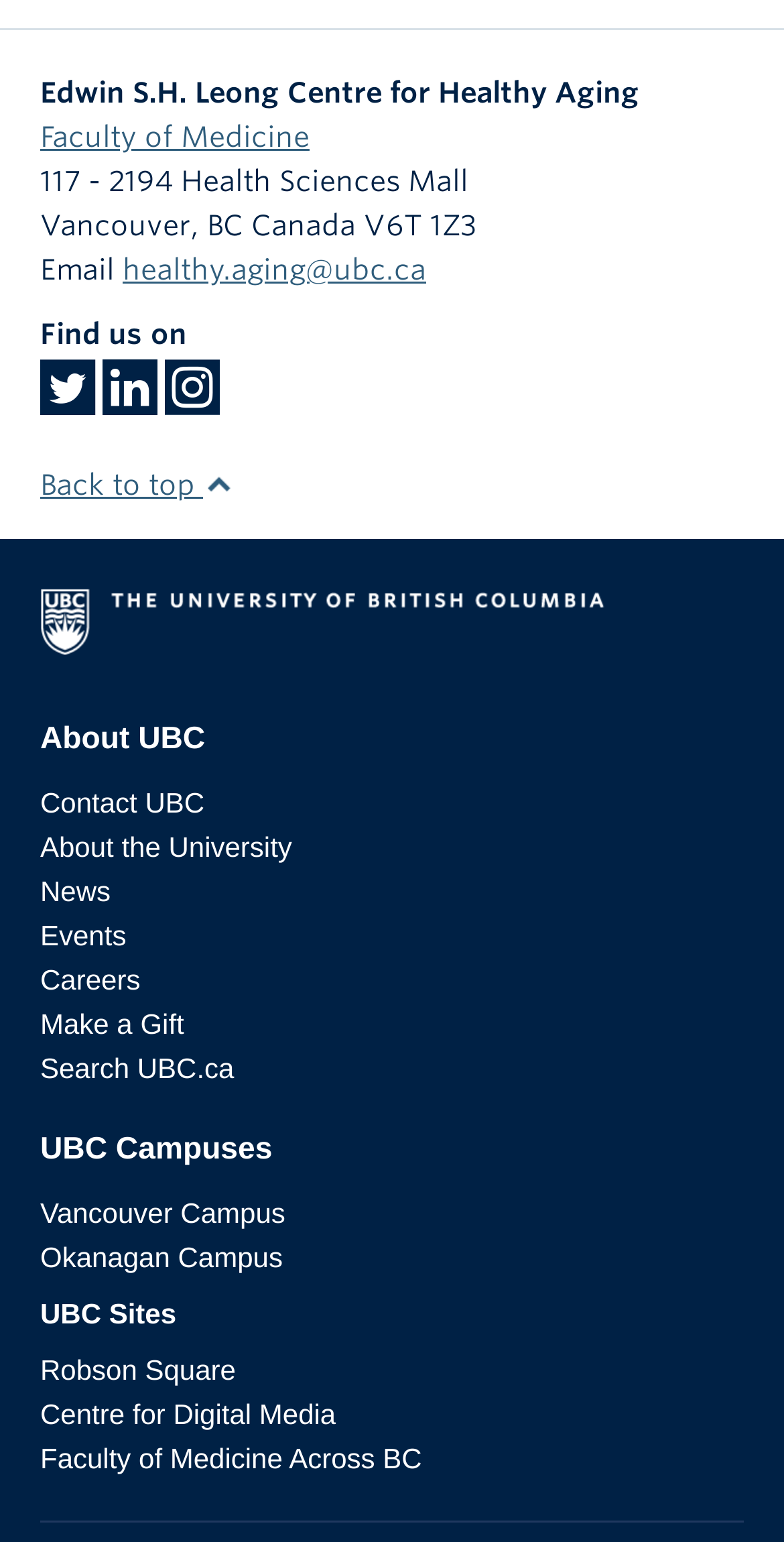What is the email address of the centre?
Please interpret the details in the image and answer the question thoroughly.

The email address of the centre can be found in the link element with the bounding box coordinates [0.156, 0.164, 0.544, 0.185], which is located below the address of the centre.